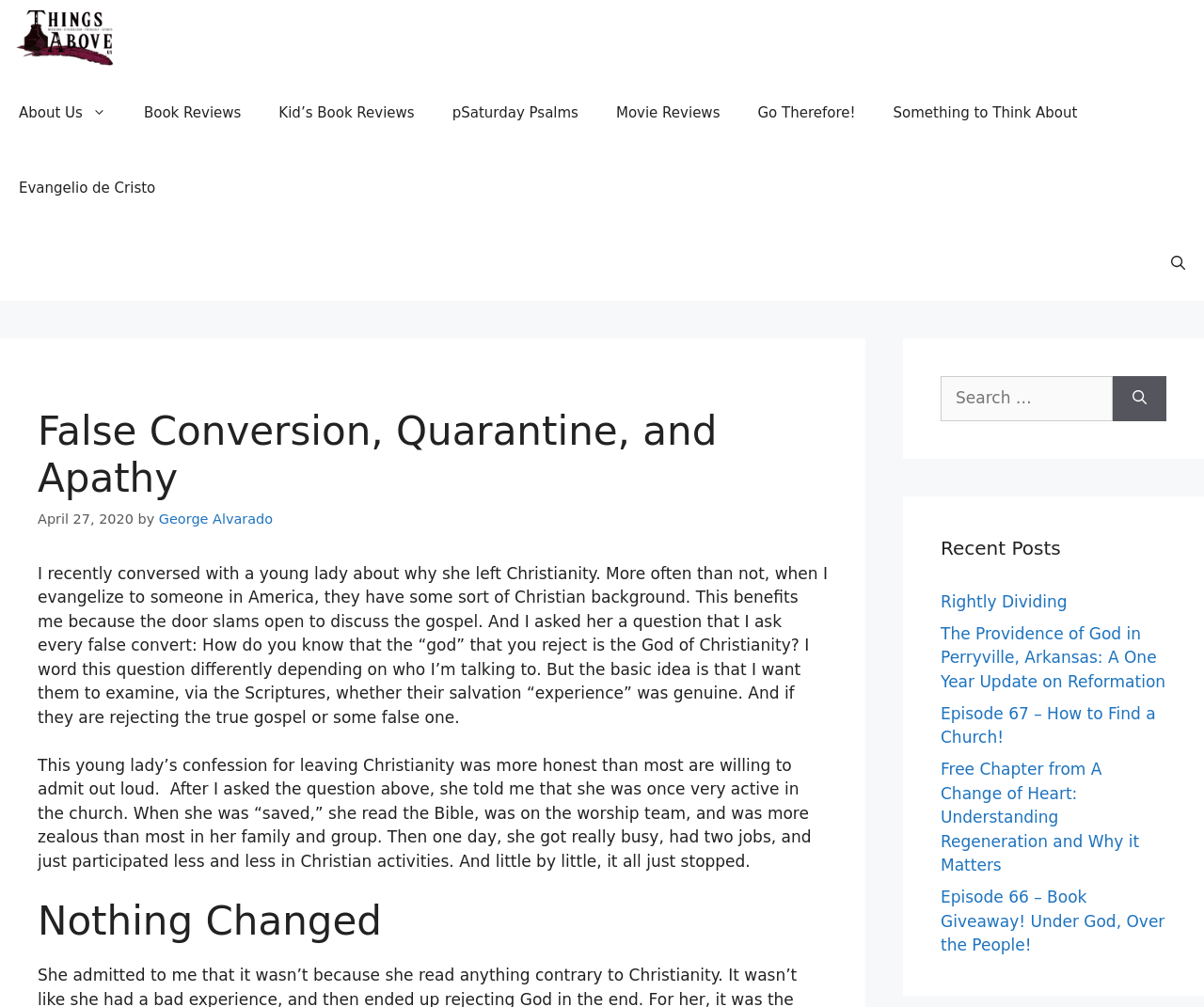What is the date of the main article?
Give a detailed and exhaustive answer to the question.

I found the answer by examining the time element in the header section of the webpage, where I saw the text 'April 27, 2020', which is likely the date of the main article.